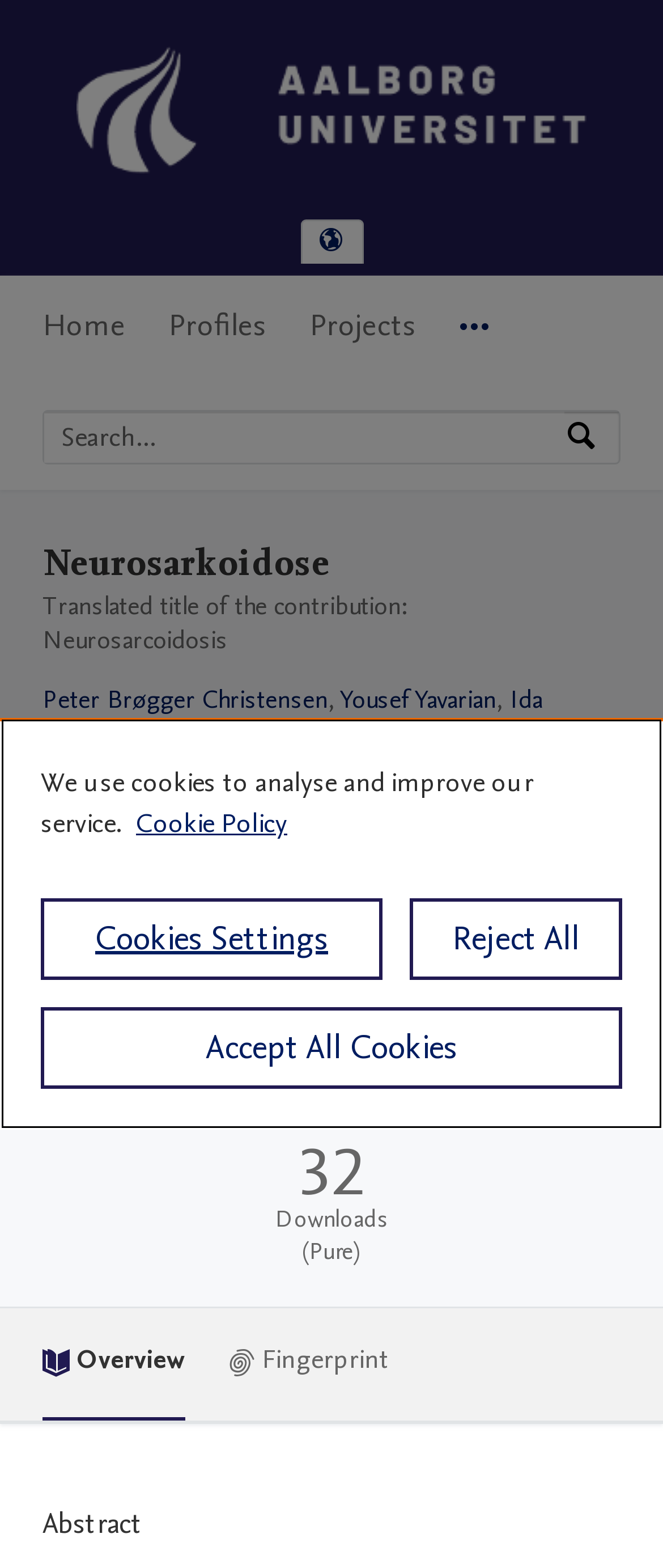What is the department of Peter Brøgger Christensen?
Using the information from the image, give a concise answer in one word or a short phrase.

Department of Neurology